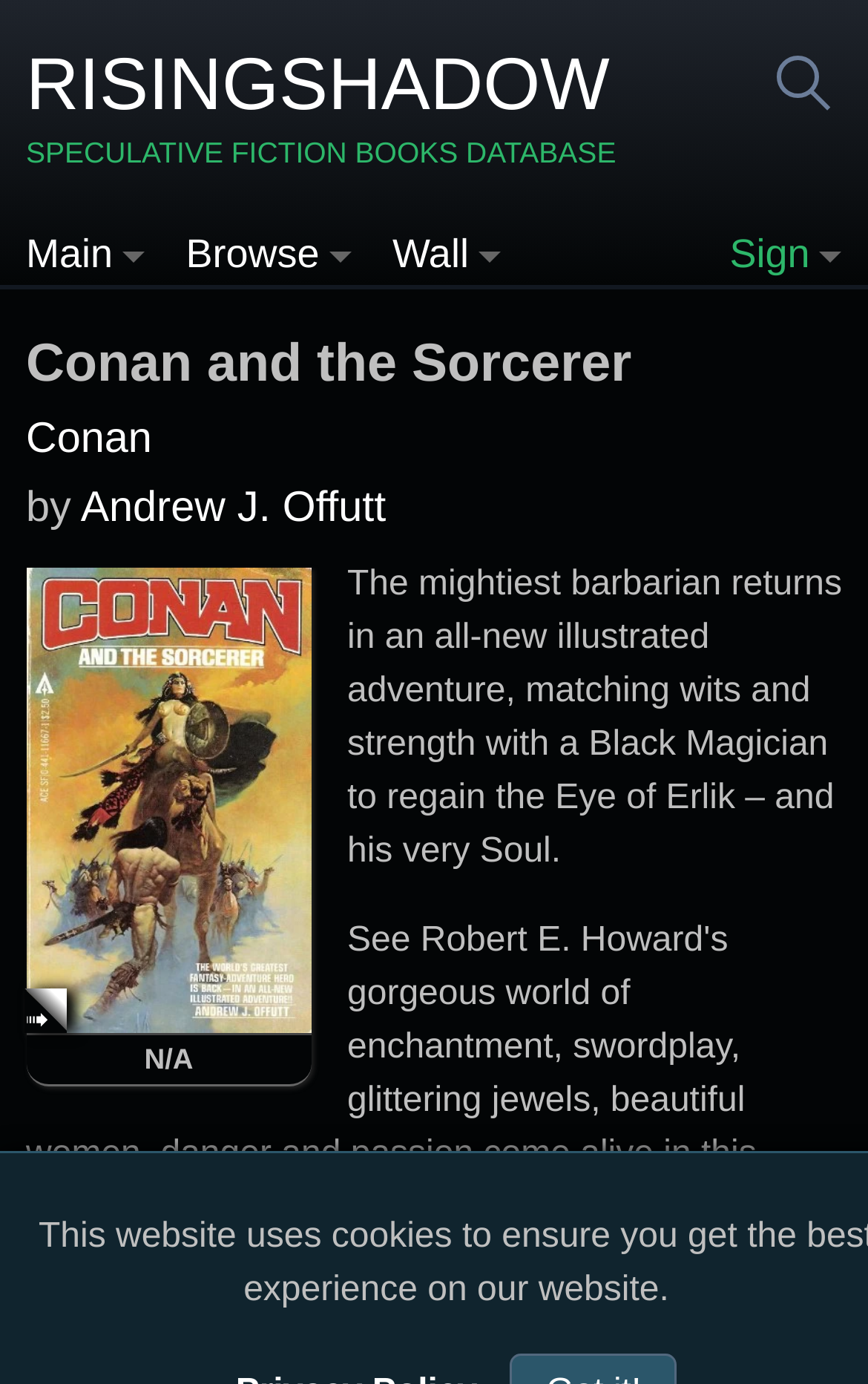Create an elaborate caption that covers all aspects of the webpage.

This webpage is about the book "Conan and the Sorcerer" by Andrew J. Offutt. At the top, there are four navigation links: "RISINGSHADOW SPECULATIVE FICTION BOOKS DATABASE", "Main", "Browse", and "Wall", followed by a "Sign" button on the right. Below these links, the title "Conan and the Sorcerer" is prominently displayed, with a link to "Conan" on the left and the author's name "Andrew J. Offutt" on the right. 

Under the title, there is a large image of the book cover, which takes up most of the width of the page. To the right of the book cover, there is a smaller image, likely a rating or icon. Below the book cover, there is a brief summary of the book, describing Conan's adventure to regain the Eye of Erlik. 

On the bottom left, there is a "N/A" label, and on the bottom right, there is an "Amazon" label with a "Check Best Offer" link. Overall, the webpage is focused on providing information about the book "Conan and the Sorcerer" and allowing users to explore or purchase it.